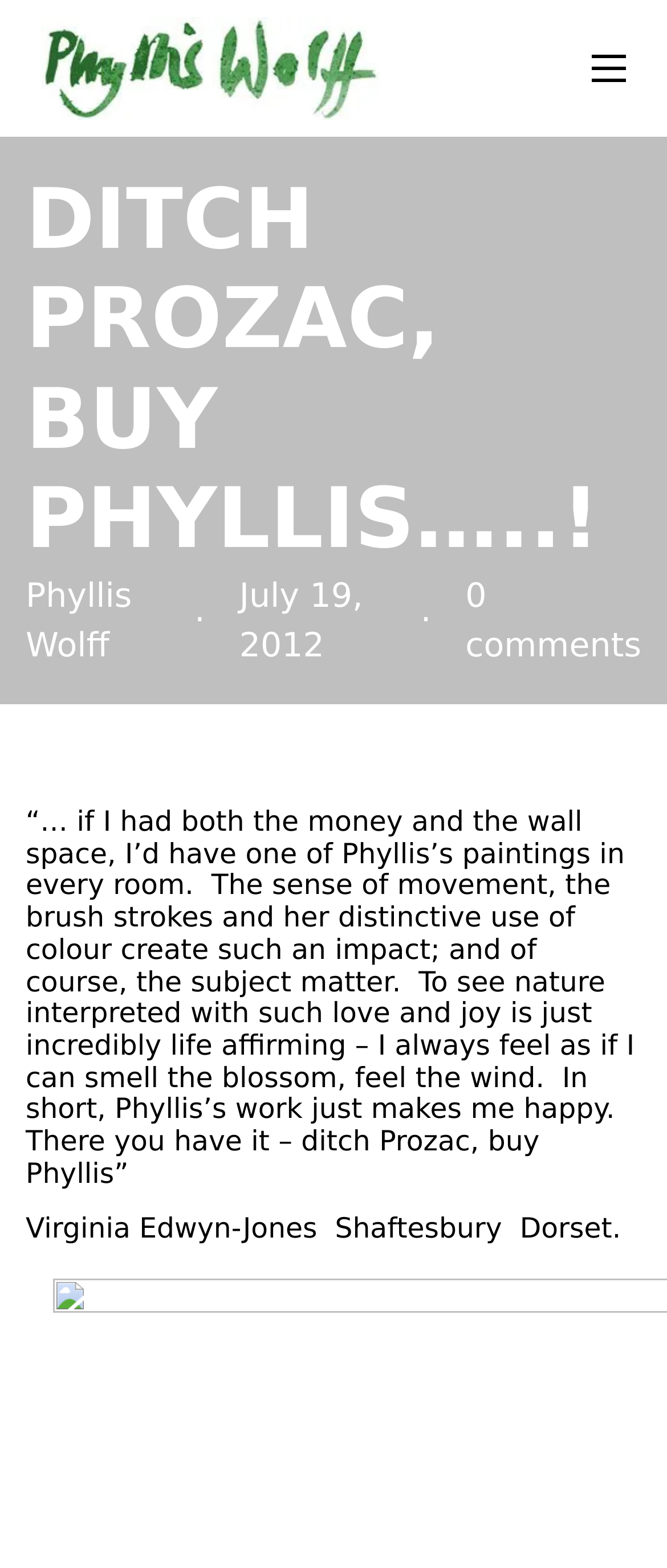Kindly respond to the following question with a single word or a brief phrase: 
What is the date of the article?

July 19, 2012